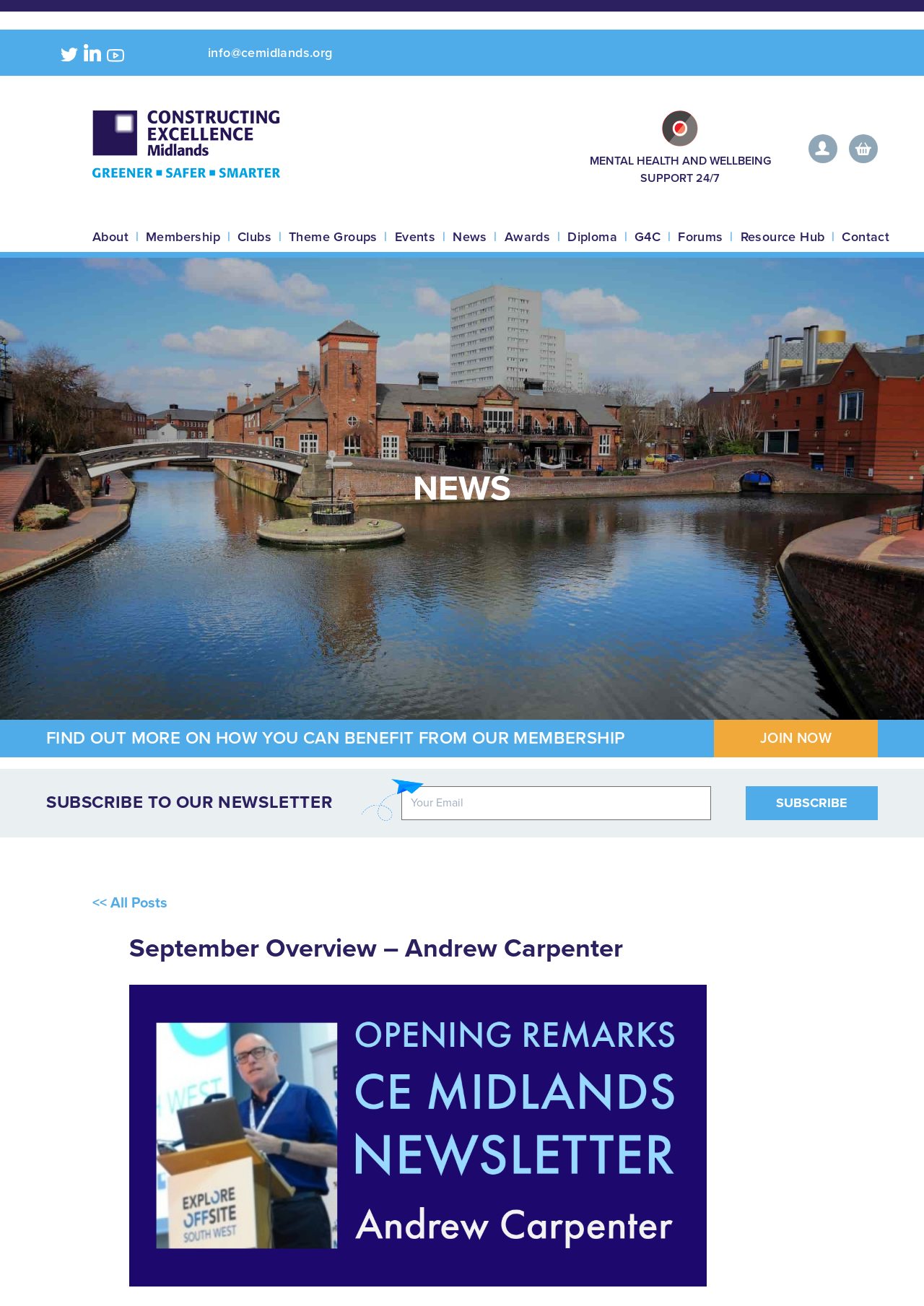Please specify the bounding box coordinates of the clickable section necessary to execute the following command: "View your shopping cart".

[0.919, 0.103, 0.95, 0.125]